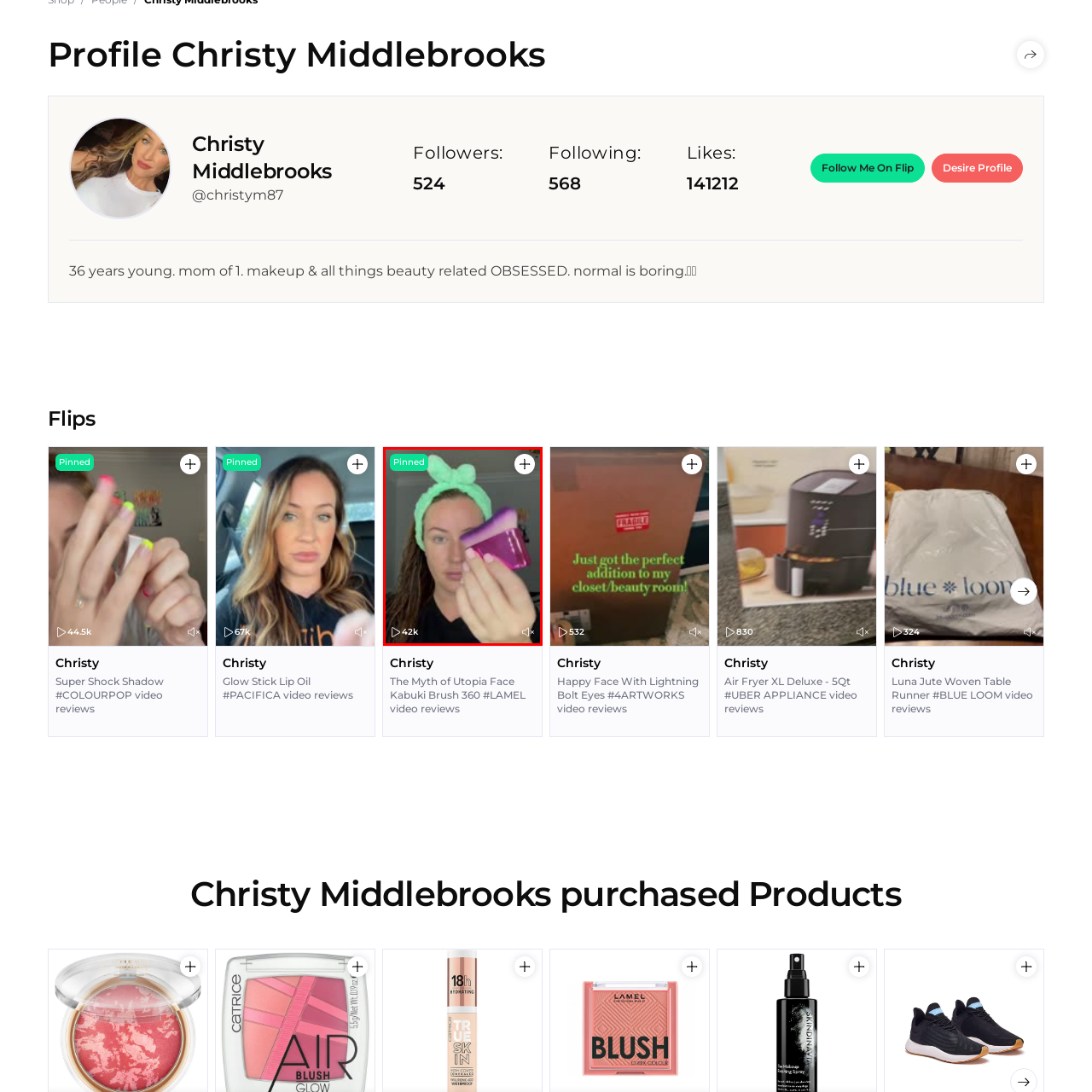Examine the image within the red border and provide a concise answer: What is the purpose of the pink tool?

Makeup application or skincare